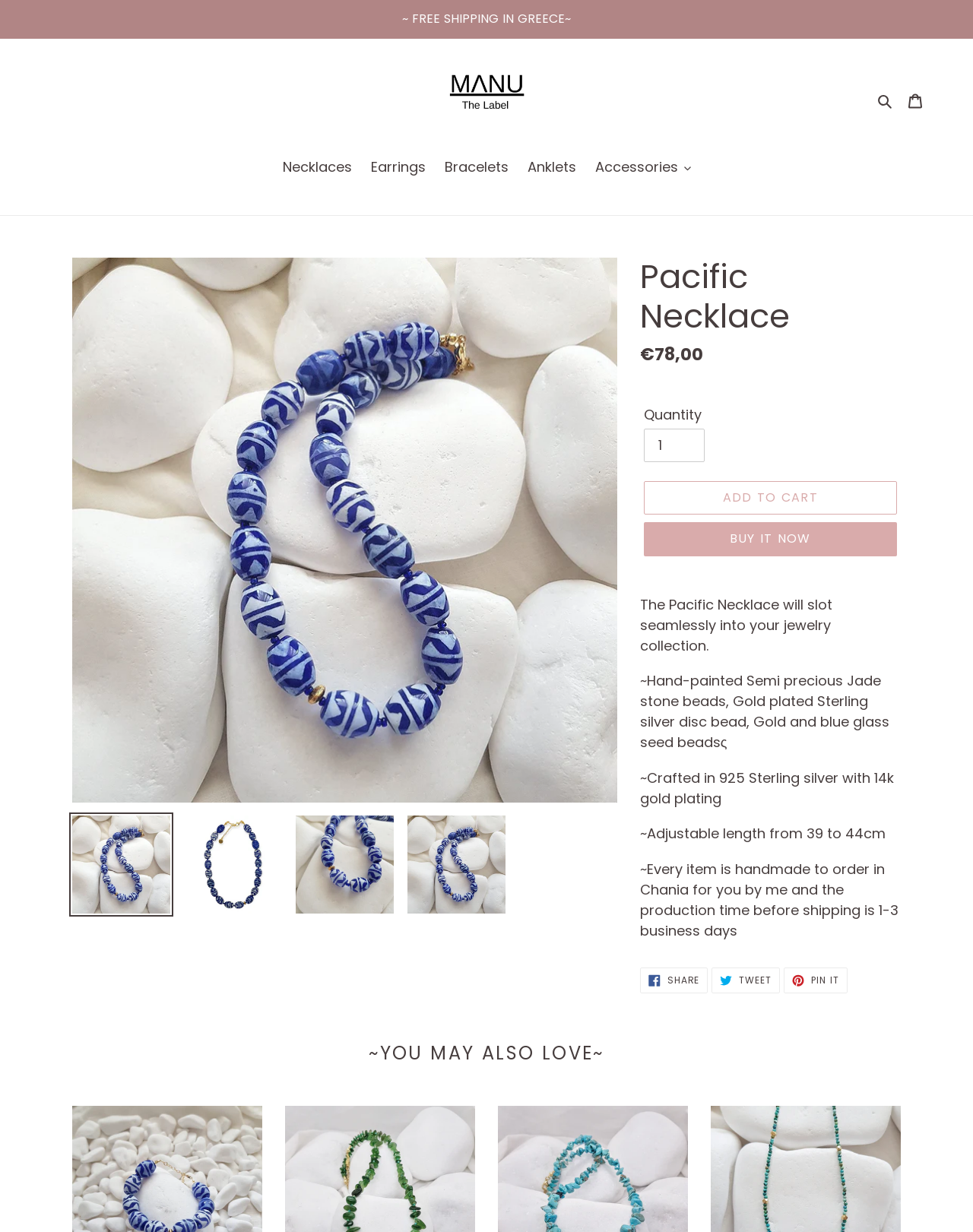Please give a short response to the question using one word or a phrase:
What is the material used to make the Pacific Necklace?

925 Sterling silver with 14k gold plating